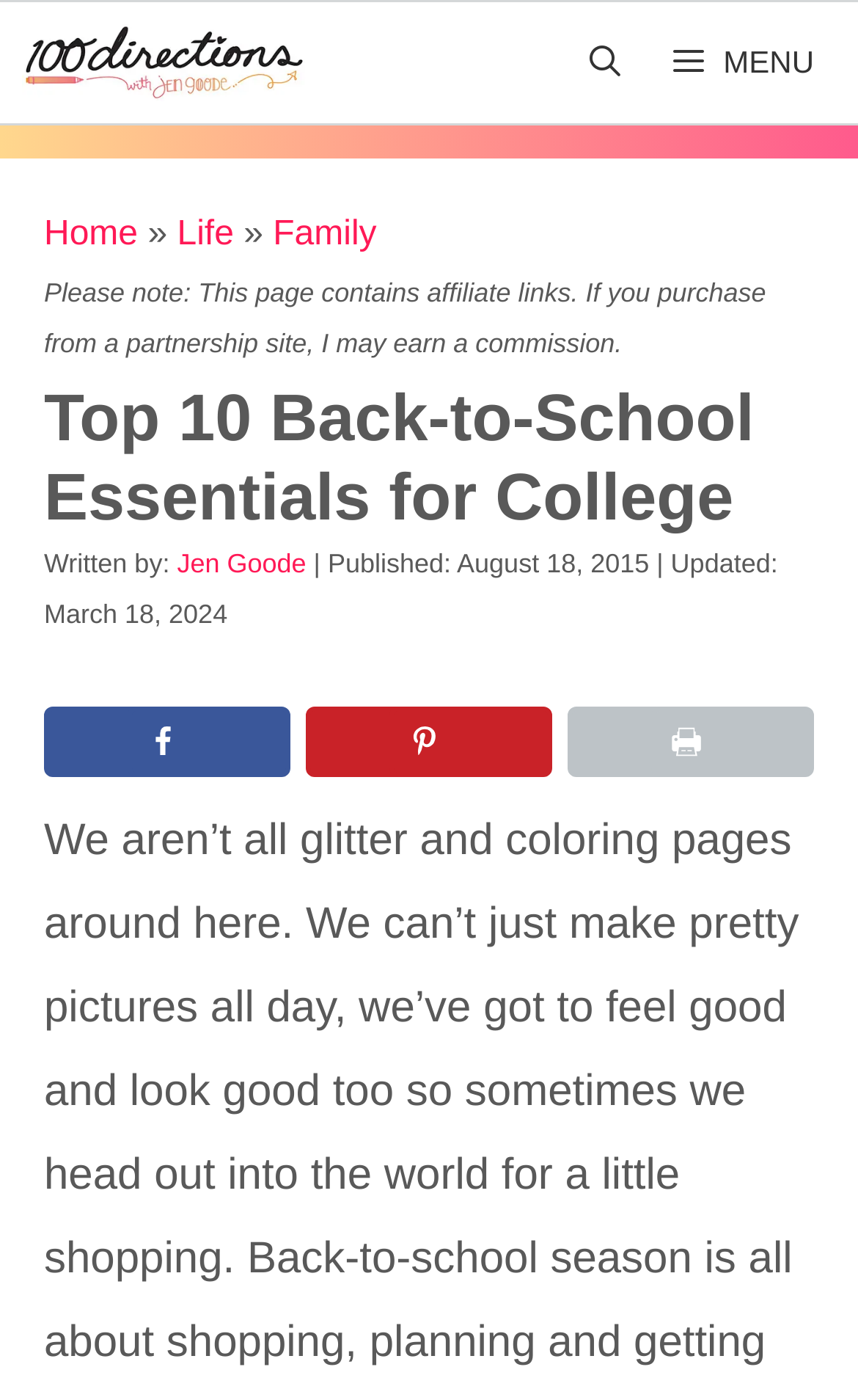Describe all the key features of the webpage in detail.

The webpage is about the top 10 back-to-school essentials for college. At the top left, there is a link to "100 Directions" accompanied by an image. Next to it, on the top right, is a link to open a search bar. A menu button with a hamburger icon is located at the top right corner, which expands to reveal a mobile menu.

The mobile menu contains links to "Home", "Life", and "Family", as well as a notice about affiliate links. Below the menu, there is a header section with a heading that reads "Top 10 Back-to-School Essentials for College". The author's name, "Jen Goode", is mentioned below the heading, along with the publication and update dates.

The main content of the webpage is not explicitly described in the accessibility tree, but it likely contains the list of top 10 essentials. At the bottom of the page, there are social media sharing buttons, including links to share on Facebook, save to Pinterest, and print the webpage, each accompanied by an image.